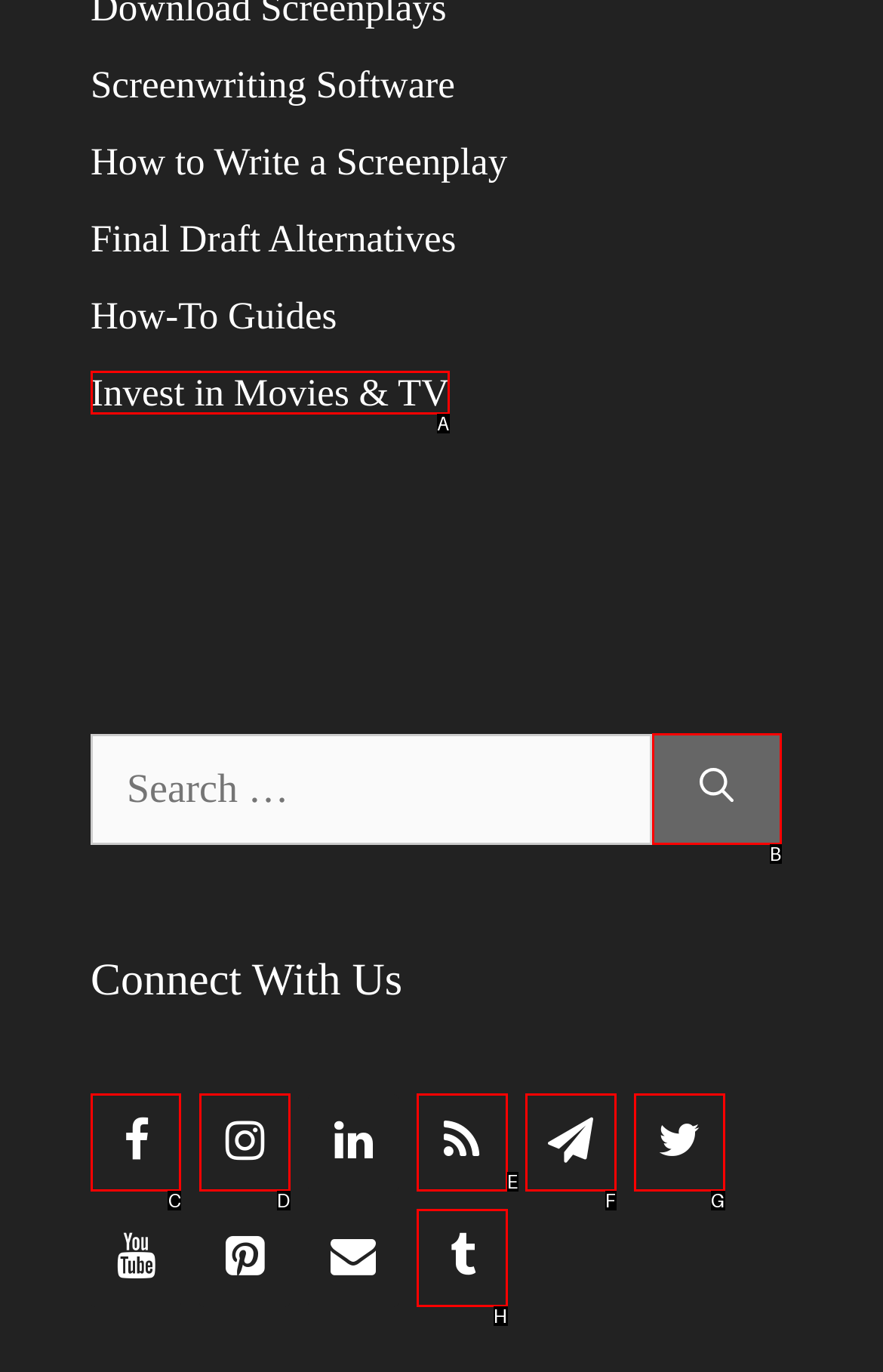Choose the HTML element that should be clicked to achieve this task: go to chapter 1
Respond with the letter of the correct choice.

None